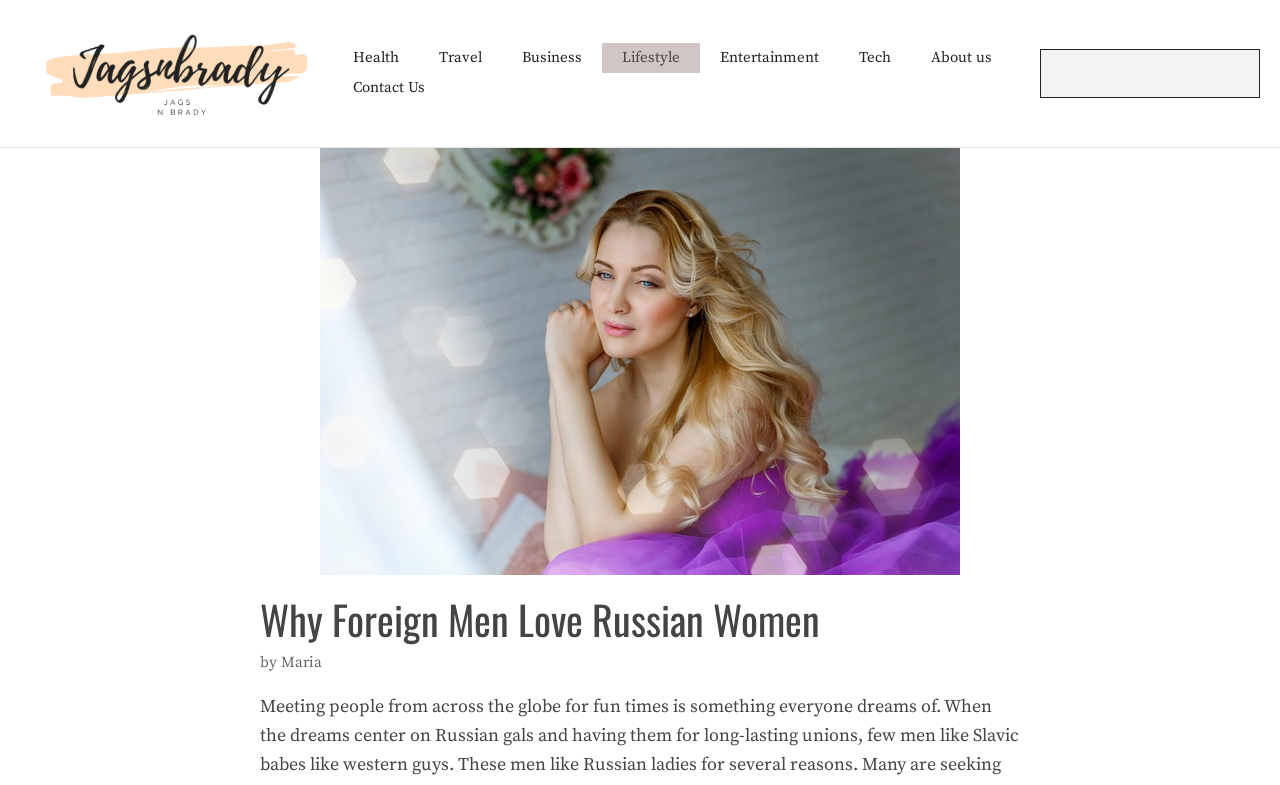Find the bounding box coordinates for the HTML element described as: "About us". The coordinates should consist of four float values between 0 and 1, i.e., [left, top, right, bottom].

[0.712, 0.055, 0.79, 0.093]